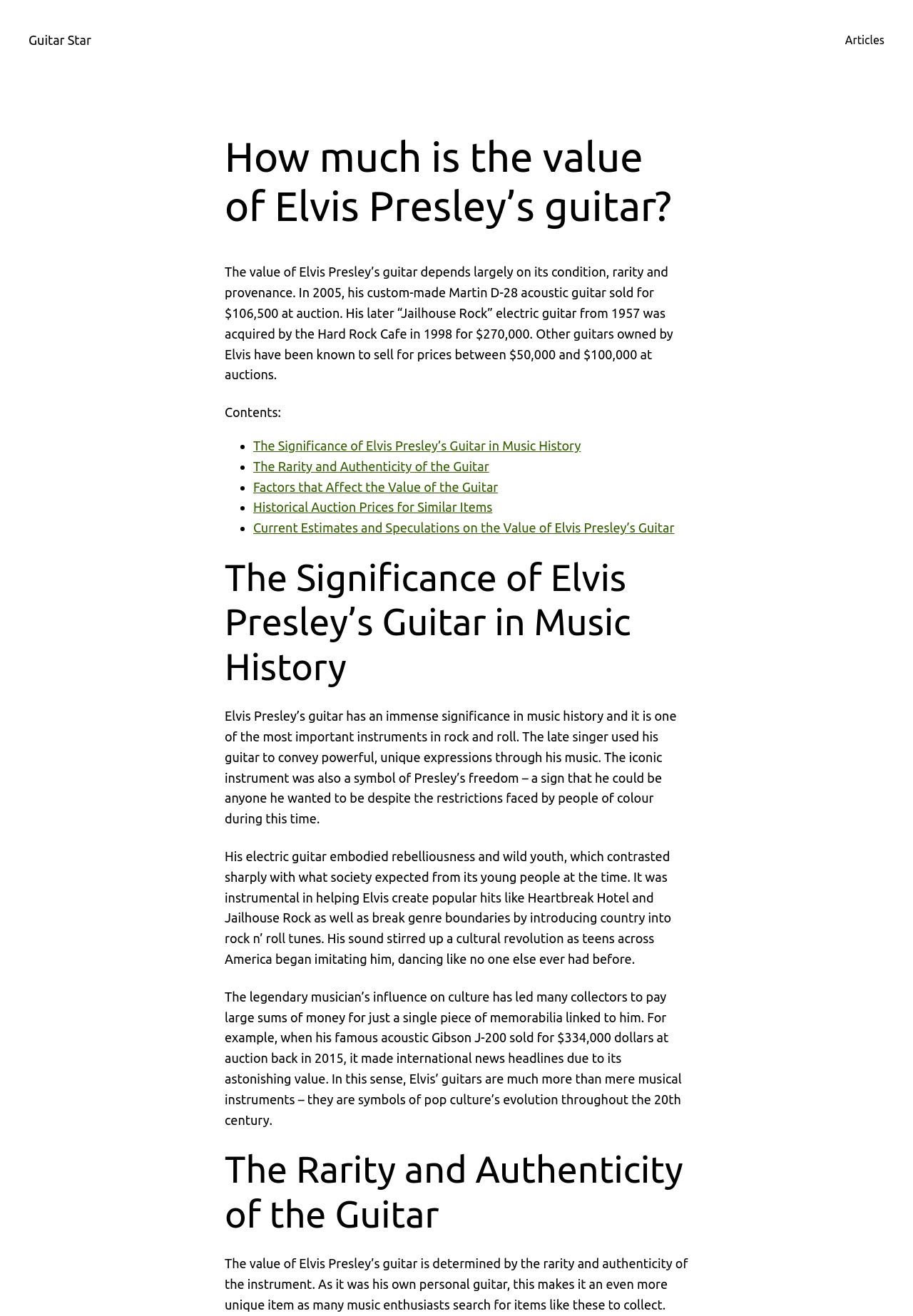Please find and generate the text of the main header of the webpage.

How much is the value of Elvis Presley’s guitar?